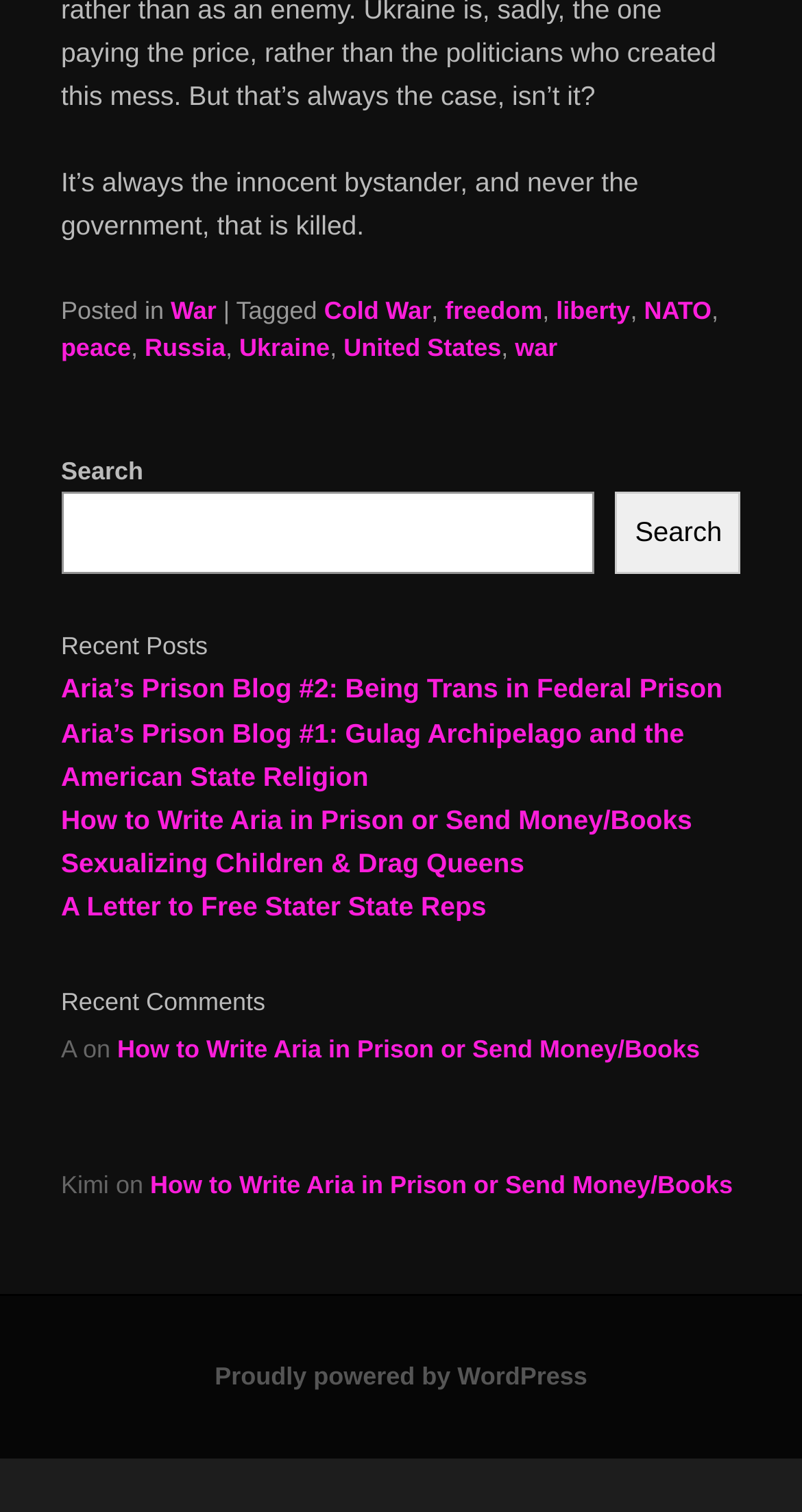Respond to the question below with a single word or phrase: What can be searched on this webpage?

Posts and articles